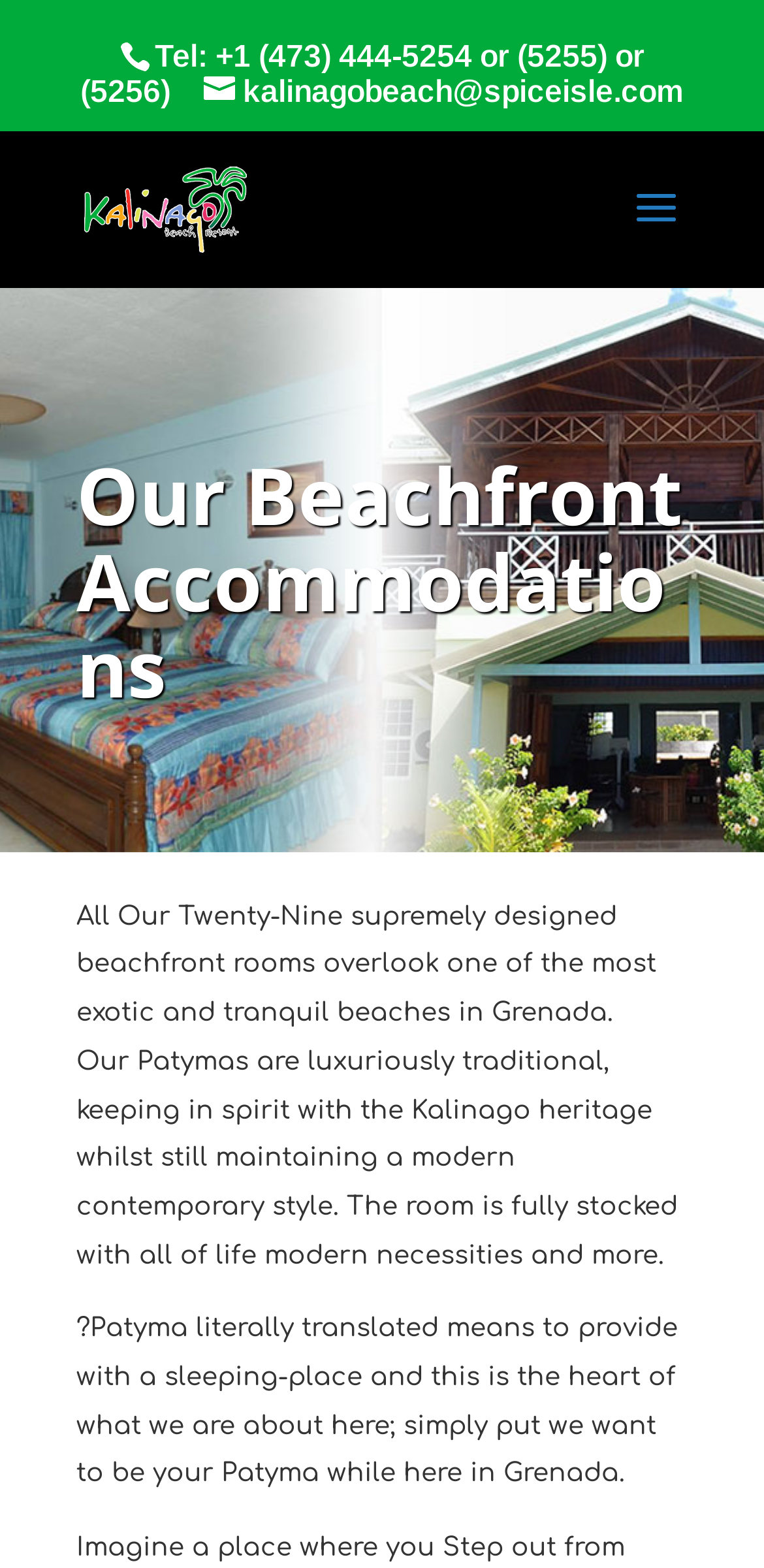What is the style of the rooms at the resort?
Look at the image and construct a detailed response to the question.

I found the style of the rooms by reading the static text element that describes the rooms, which mentions that they are luxuriously traditional, keeping in spirit with the Kalinago heritage, while still maintaining a modern contemporary style.